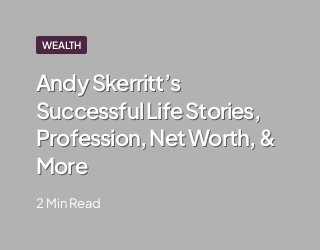What is the estimated reading time of the article?
Examine the screenshot and reply with a single word or phrase.

2 Min Read